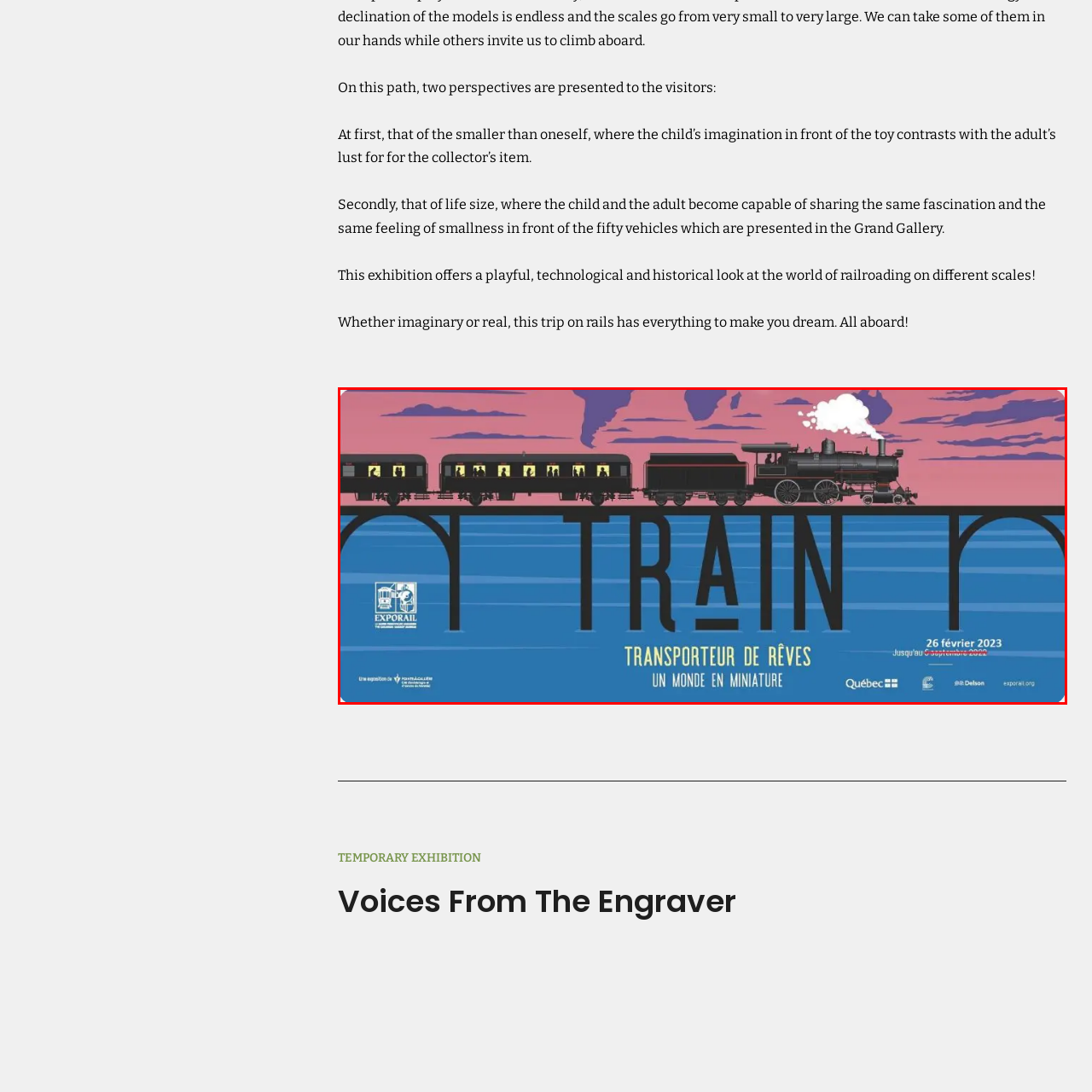What is the theme of the exhibition?
Examine the image enclosed within the red bounding box and provide a comprehensive answer relying on the visual details presented in the image.

The text beneath the title emphasizes the exhibition's theme, indicating it offers 'UN MONDE EN MINIATURE', which translates to 'A World in Miniature', suggesting a focus on miniature models of railroads and train systems.